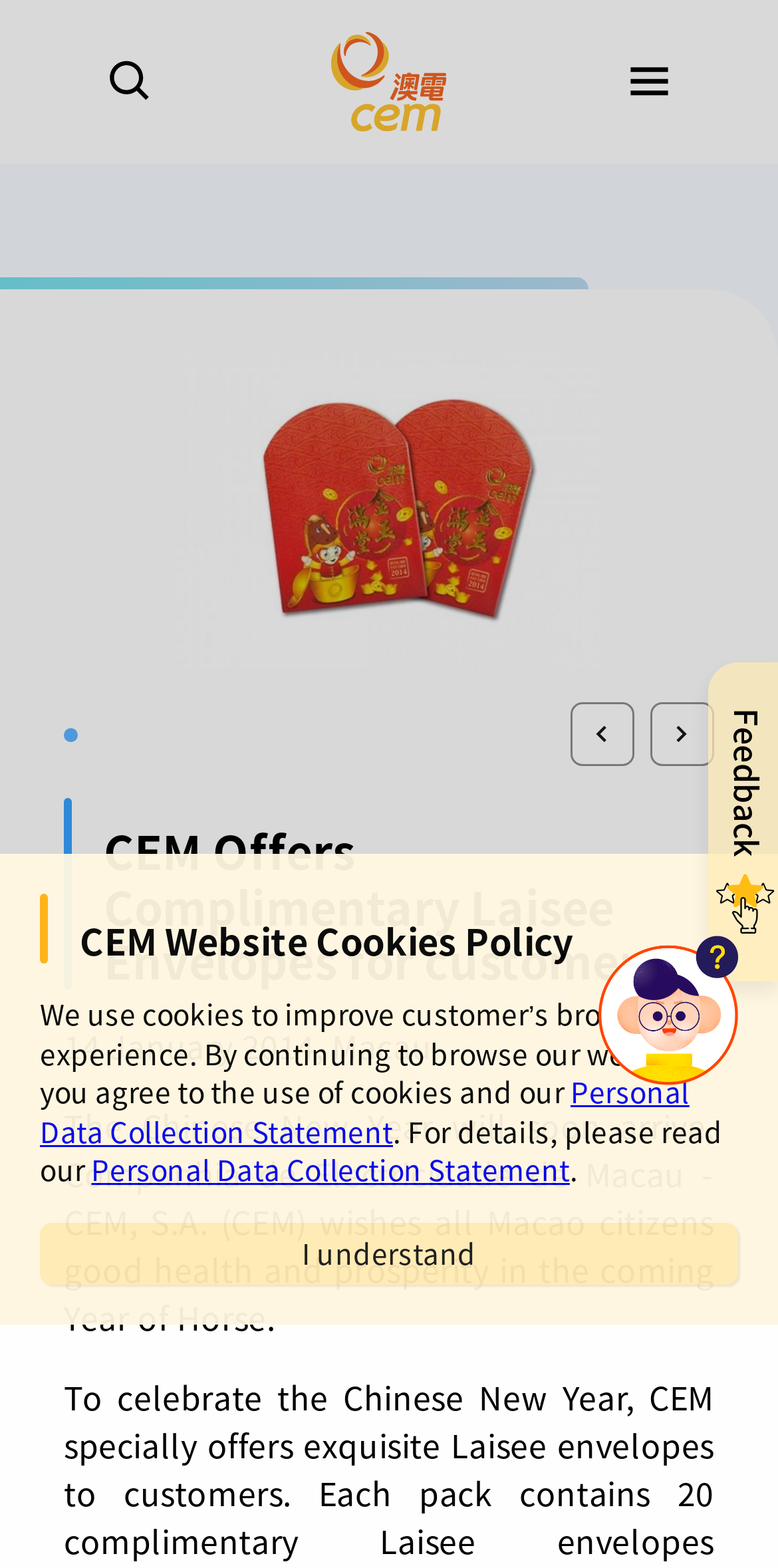What is the occasion CEM wishes good health and prosperity for?
Answer the question with as much detail as possible.

Based on the text 'The Chinese New Year will soon arrive, Companhia de Electricidade de Macau - CEM, S.A. (CEM) wishes all Macao citizens good health and prosperity in the coming Year of Horse.', it is clear that CEM is wishing good health and prosperity for the Chinese New Year.